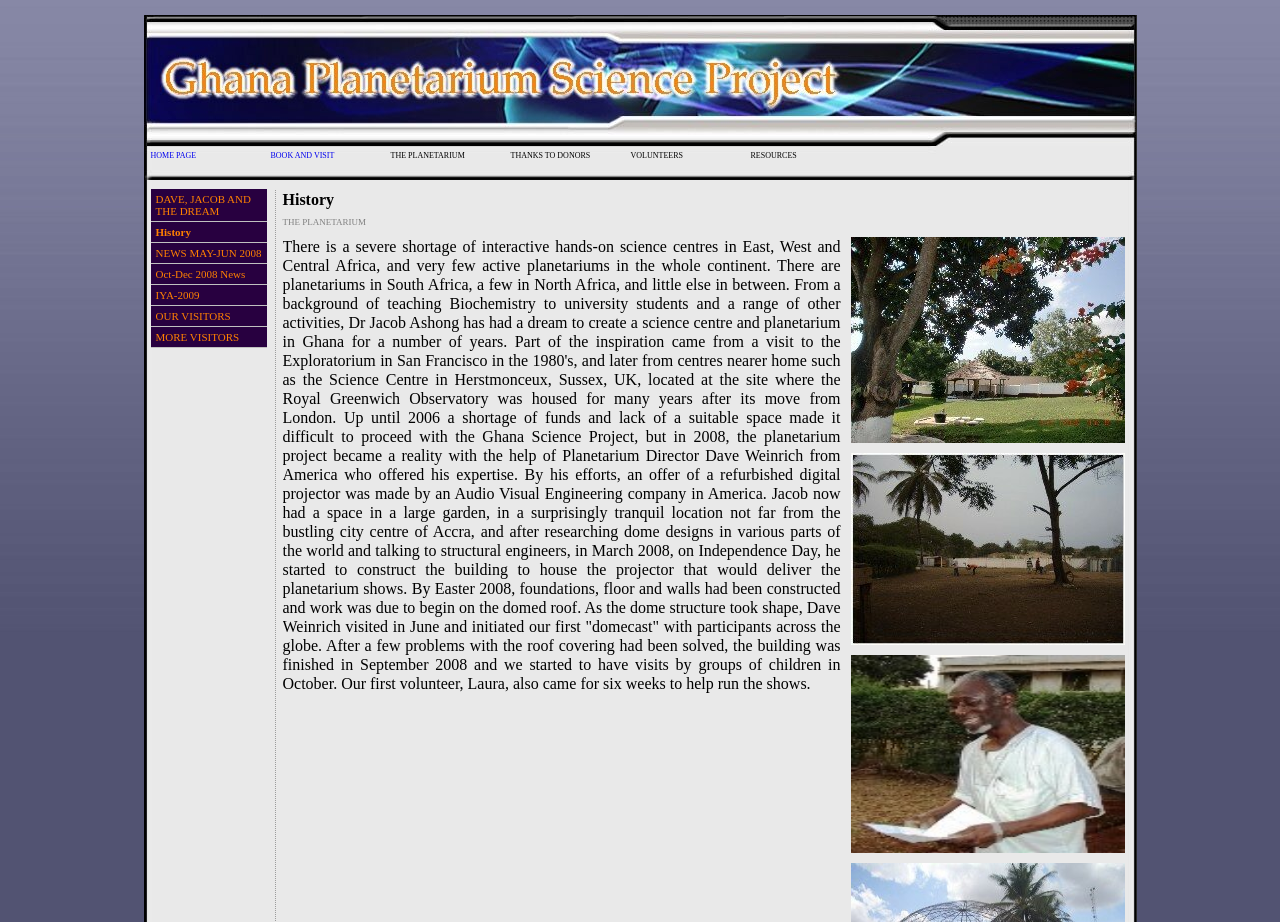Can you identify the bounding box coordinates of the clickable region needed to carry out this instruction: 'Read the review of Urban Halo headband'? The coordinates should be four float numbers within the range of 0 to 1, stated as [left, top, right, bottom].

None